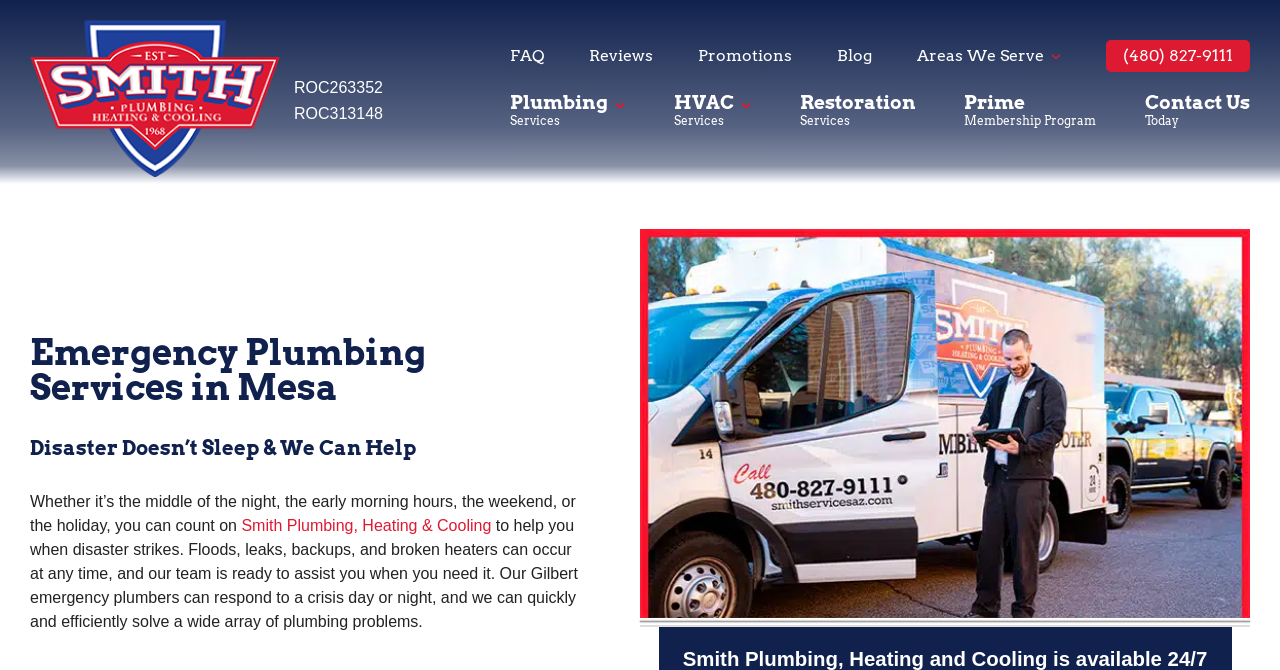How many horizontal separators are there?
Please answer the question with as much detail and depth as you can.

The number of horizontal separators is obtained by counting the separator elements with the orientation 'horizontal', which are located at different parts of the webpage, including above and below the main content area.